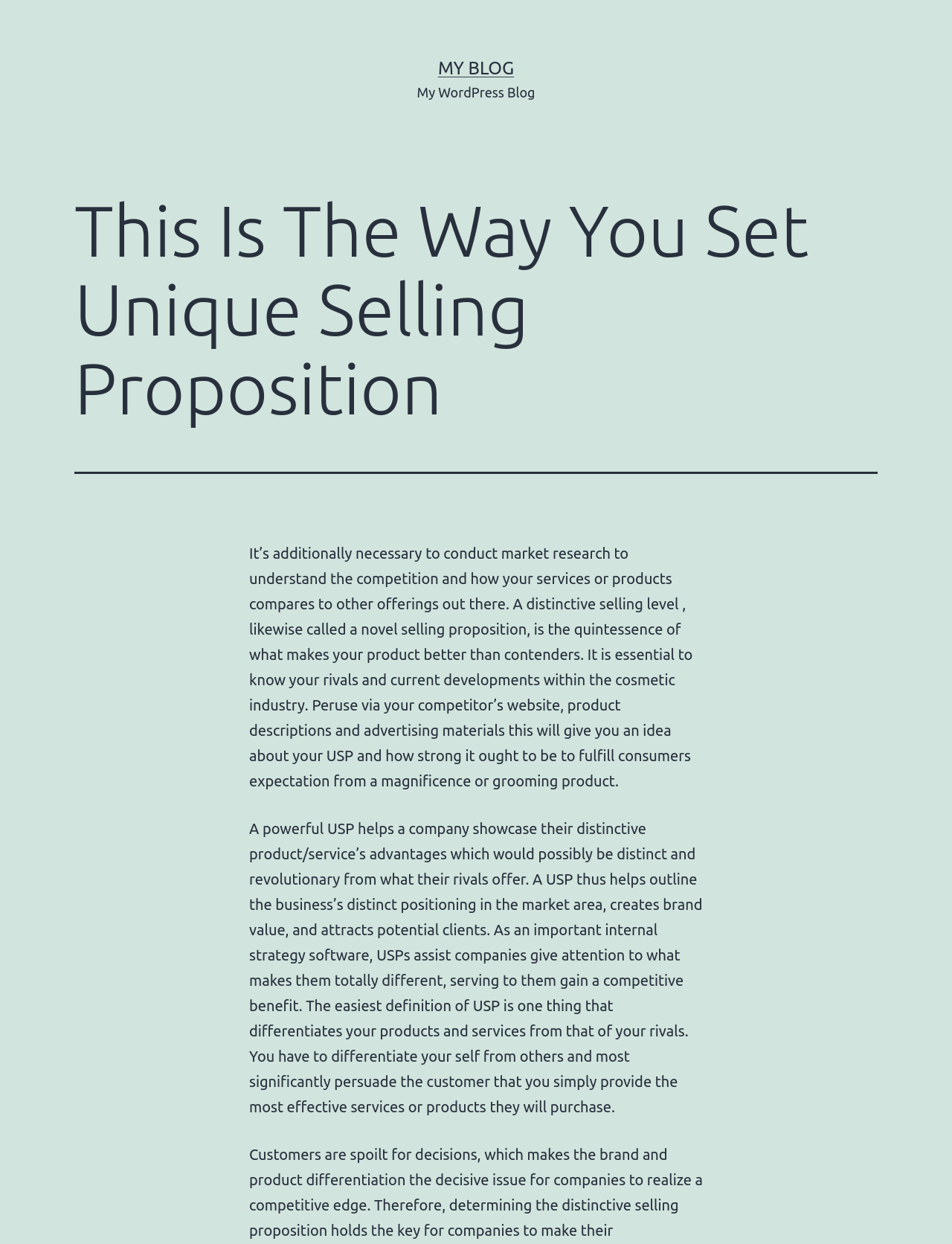Please determine the heading text of this webpage.

This Is The Way You Set Unique Selling Proposition